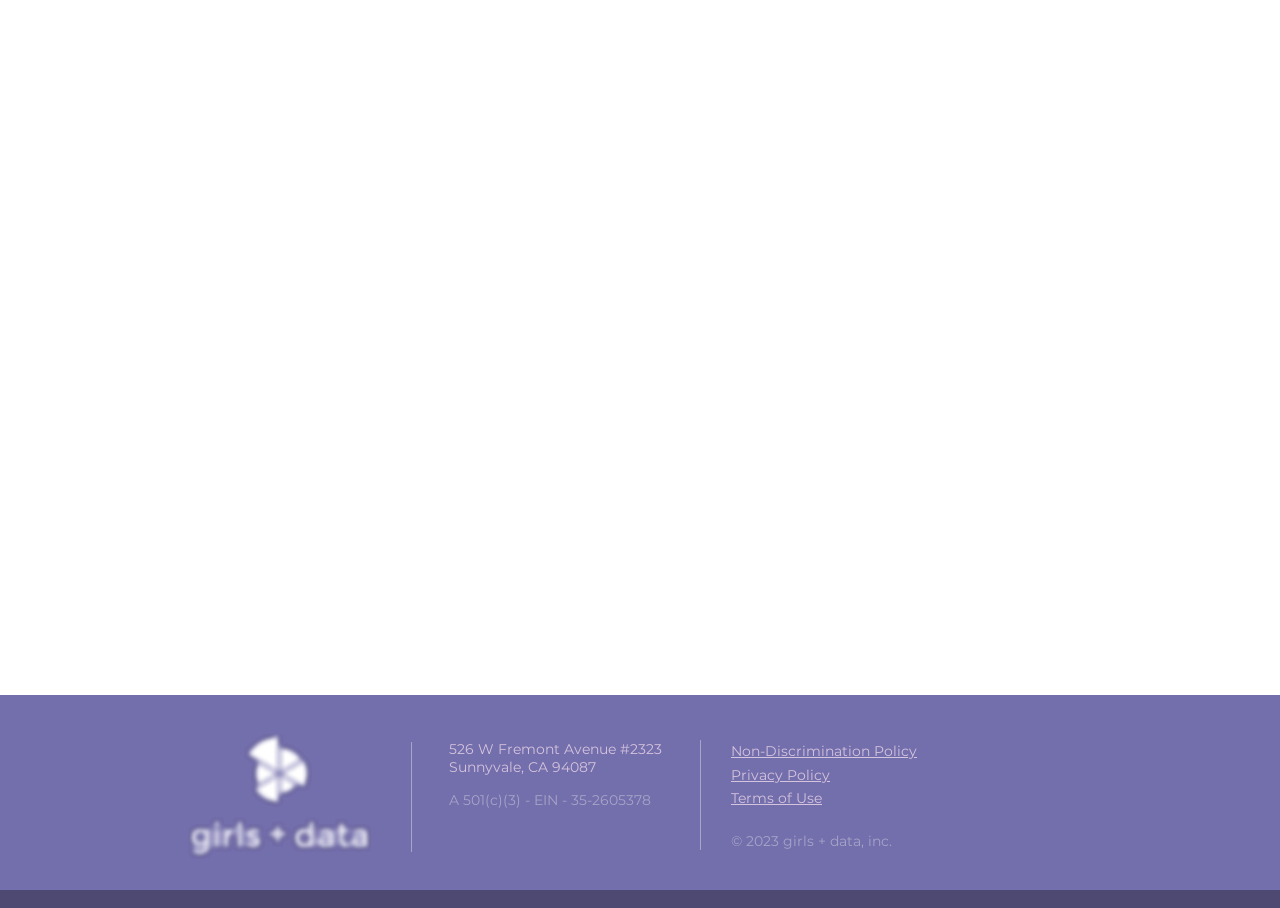What are the three policies listed at the bottom of the page?
Look at the image and answer the question with a single word or phrase.

Non-Discrimination, Privacy, Terms of Use